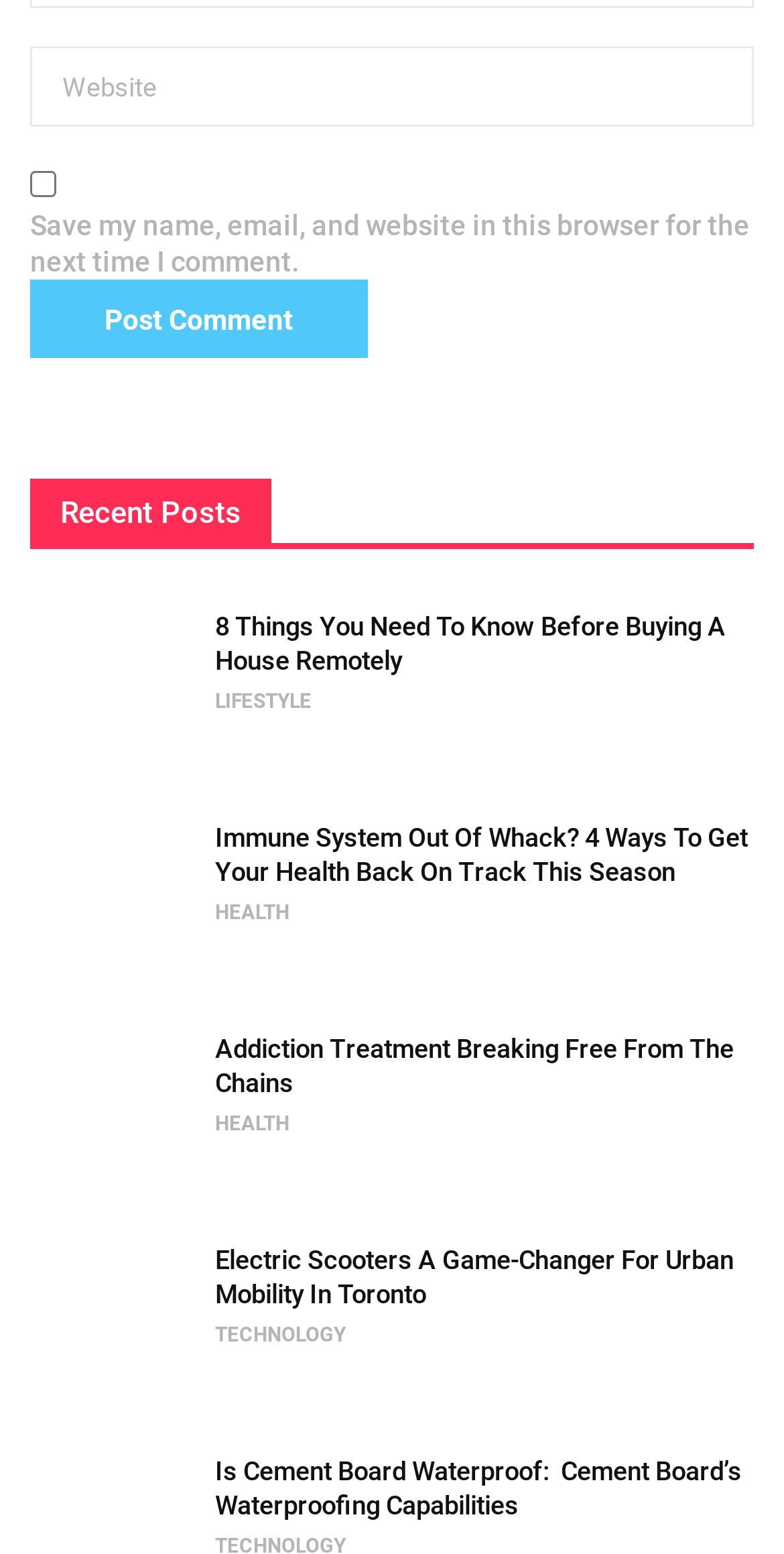Bounding box coordinates must be specified in the format (top-left x, top-left y, bottom-right x, bottom-right y). All values should be floating point numbers between 0 and 1. What are the bounding box coordinates of the UI element described as: name="submit" value="Post Comment"

[0.044, 0.192, 0.464, 0.219]